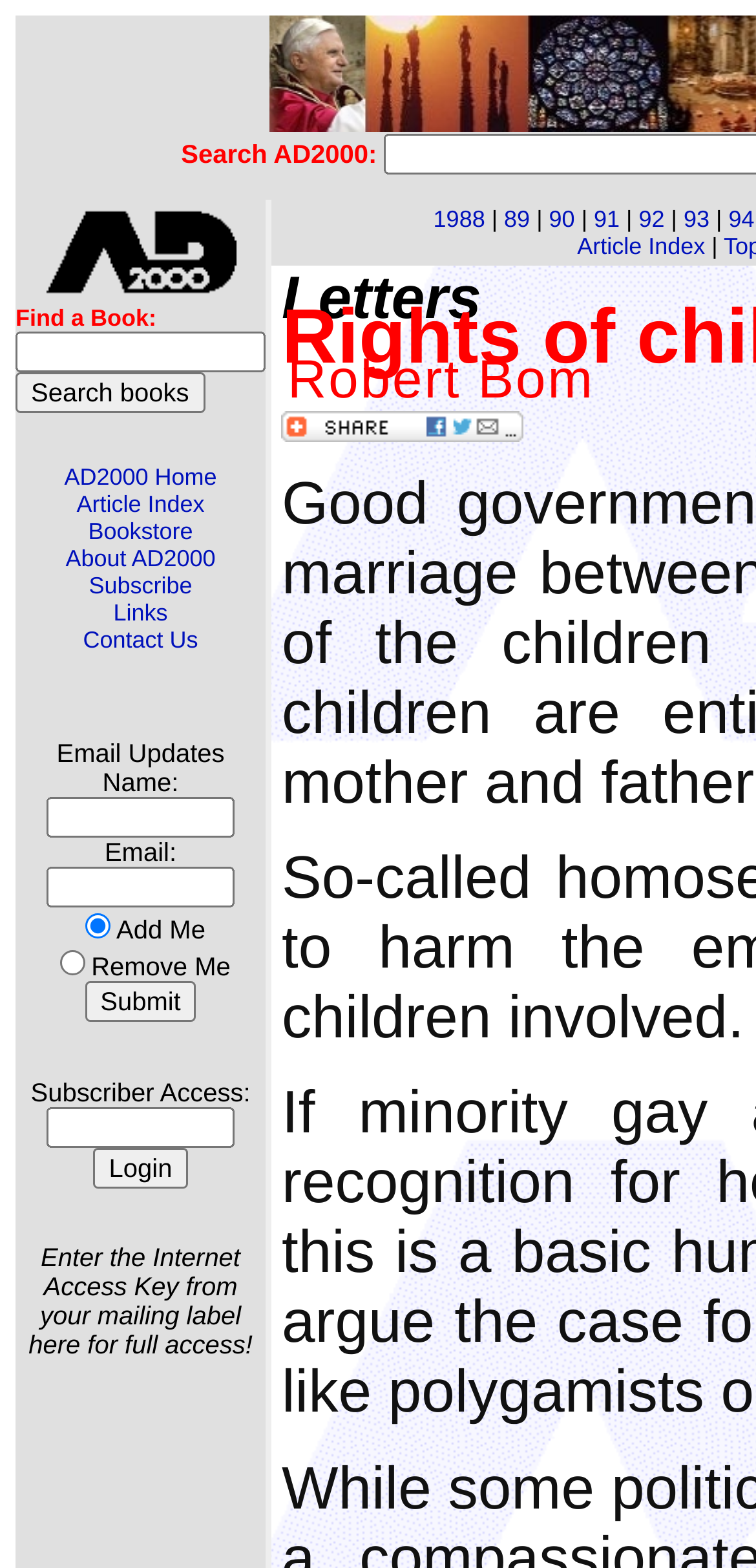Please locate the clickable area by providing the bounding box coordinates to follow this instruction: "Click on the 'Stories' link".

None